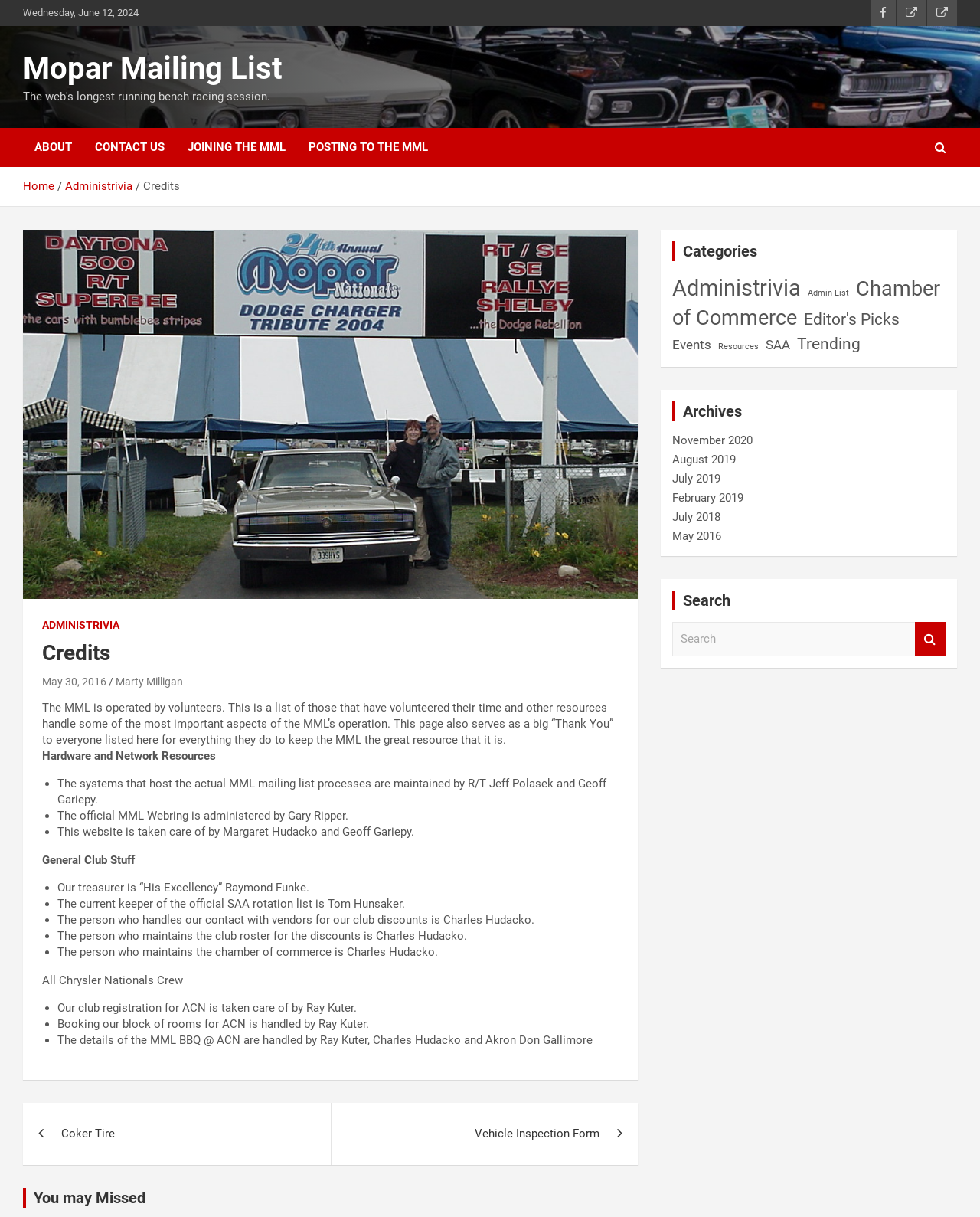Please locate the bounding box coordinates for the element that should be clicked to achieve the following instruction: "Search for something". Ensure the coordinates are given as four float numbers between 0 and 1, i.e., [left, top, right, bottom].

[0.686, 0.511, 0.934, 0.539]